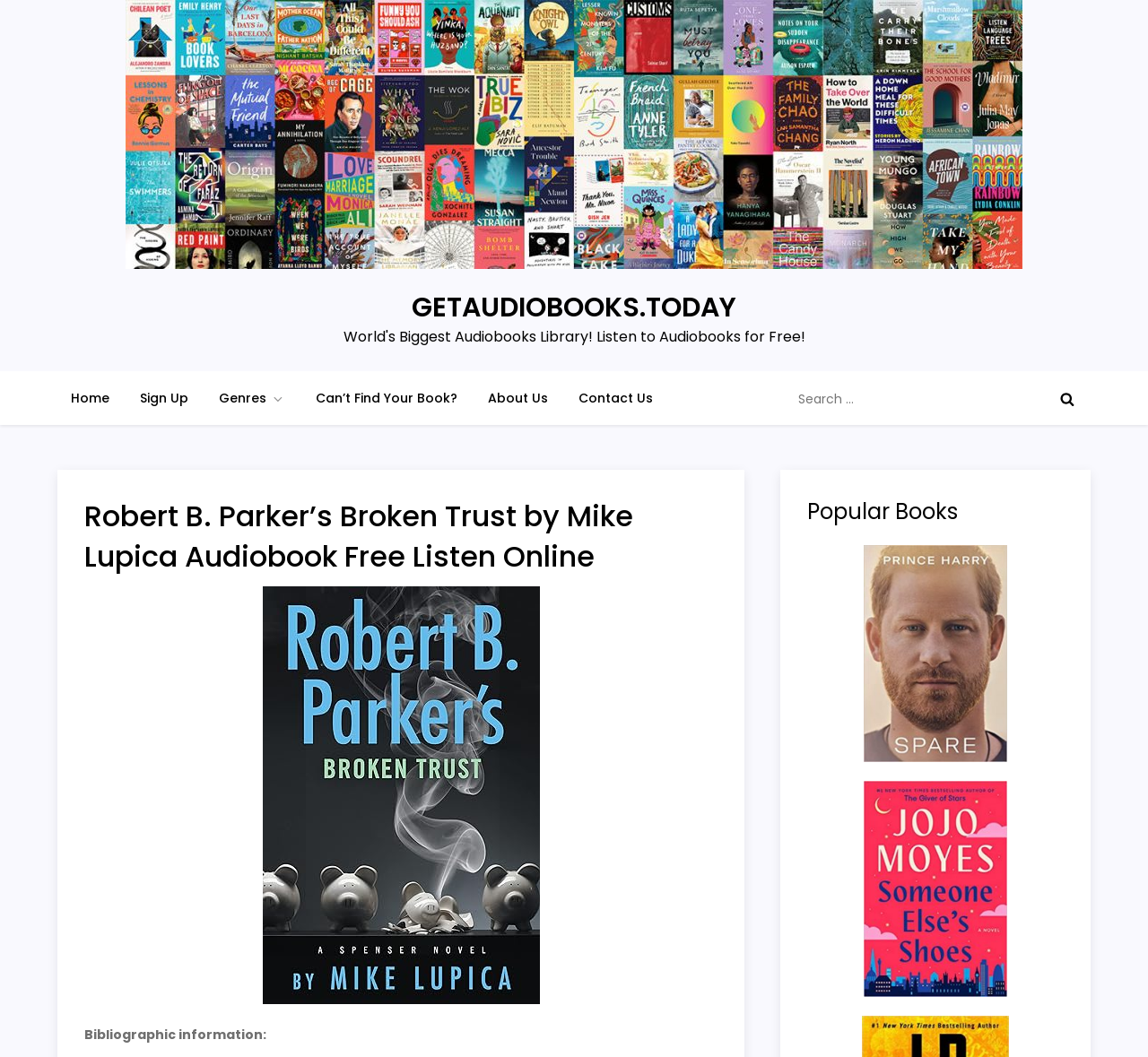Give the bounding box coordinates for the element described by: "parent_node: Search for: value="Search"".

[0.909, 0.352, 0.95, 0.403]